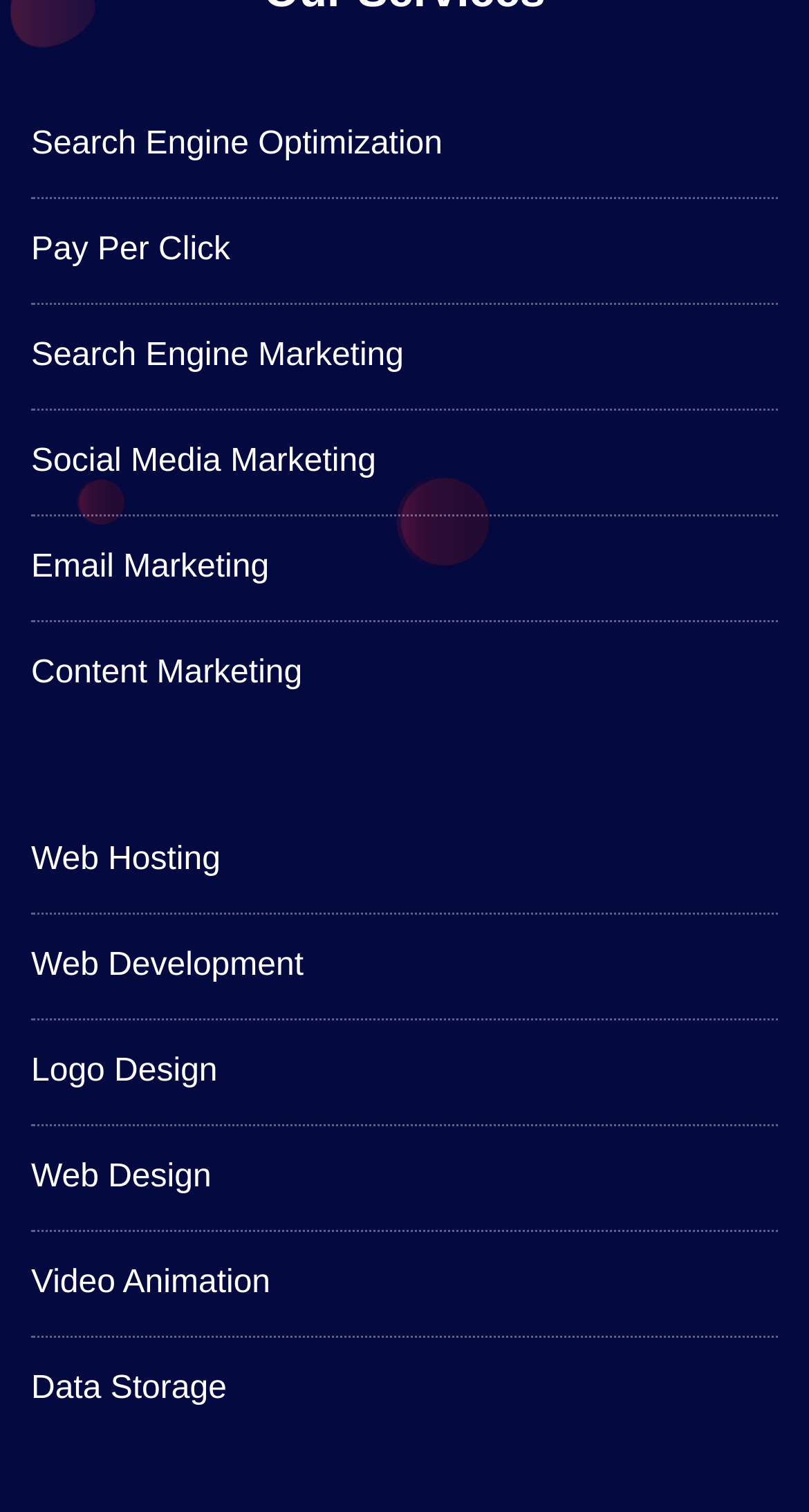What is the last service listed?
From the image, respond using a single word or phrase.

Data Storage